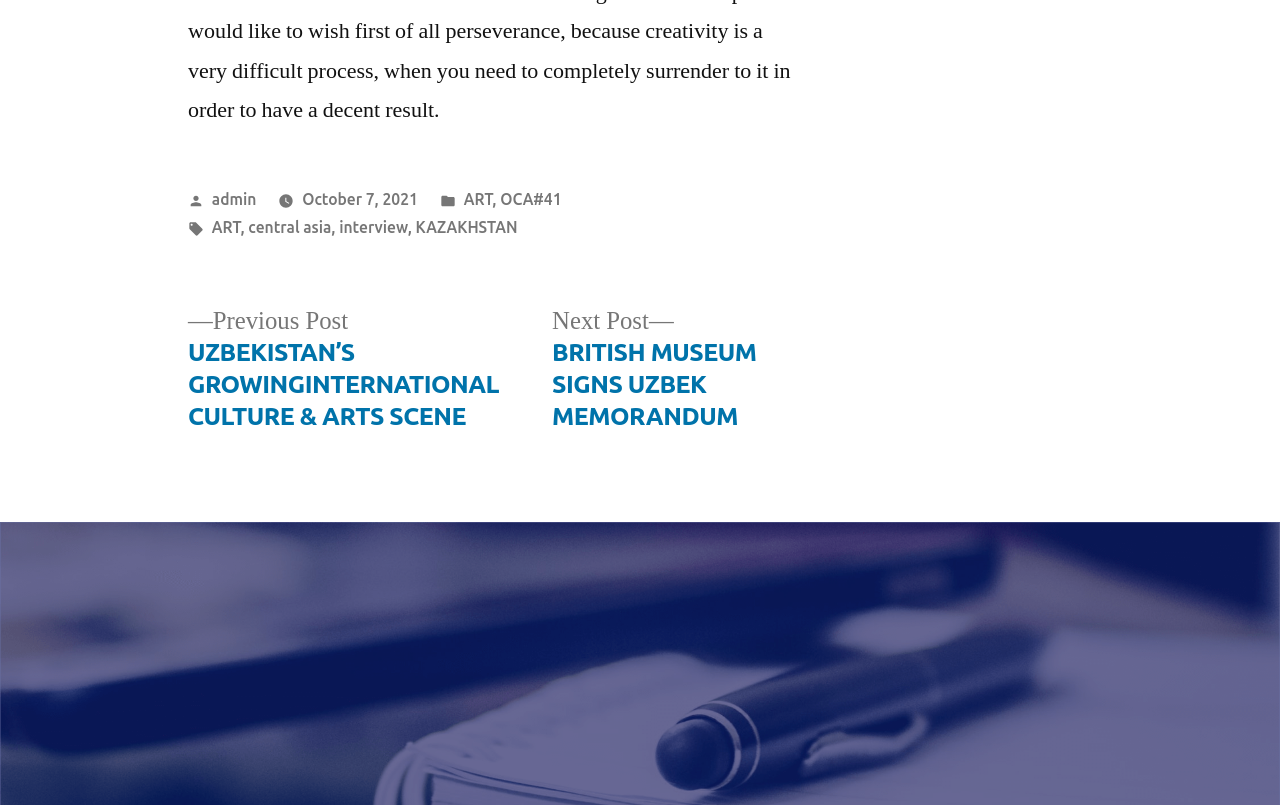Analyze the image and provide a detailed answer to the question: What is the title of the previous post?

I found the title of the previous post in the navigation section, which is 'Previous post: UZBEKISTAN’S GROWINGINTERNATIONAL CULTURE & ARTS SCENE'.